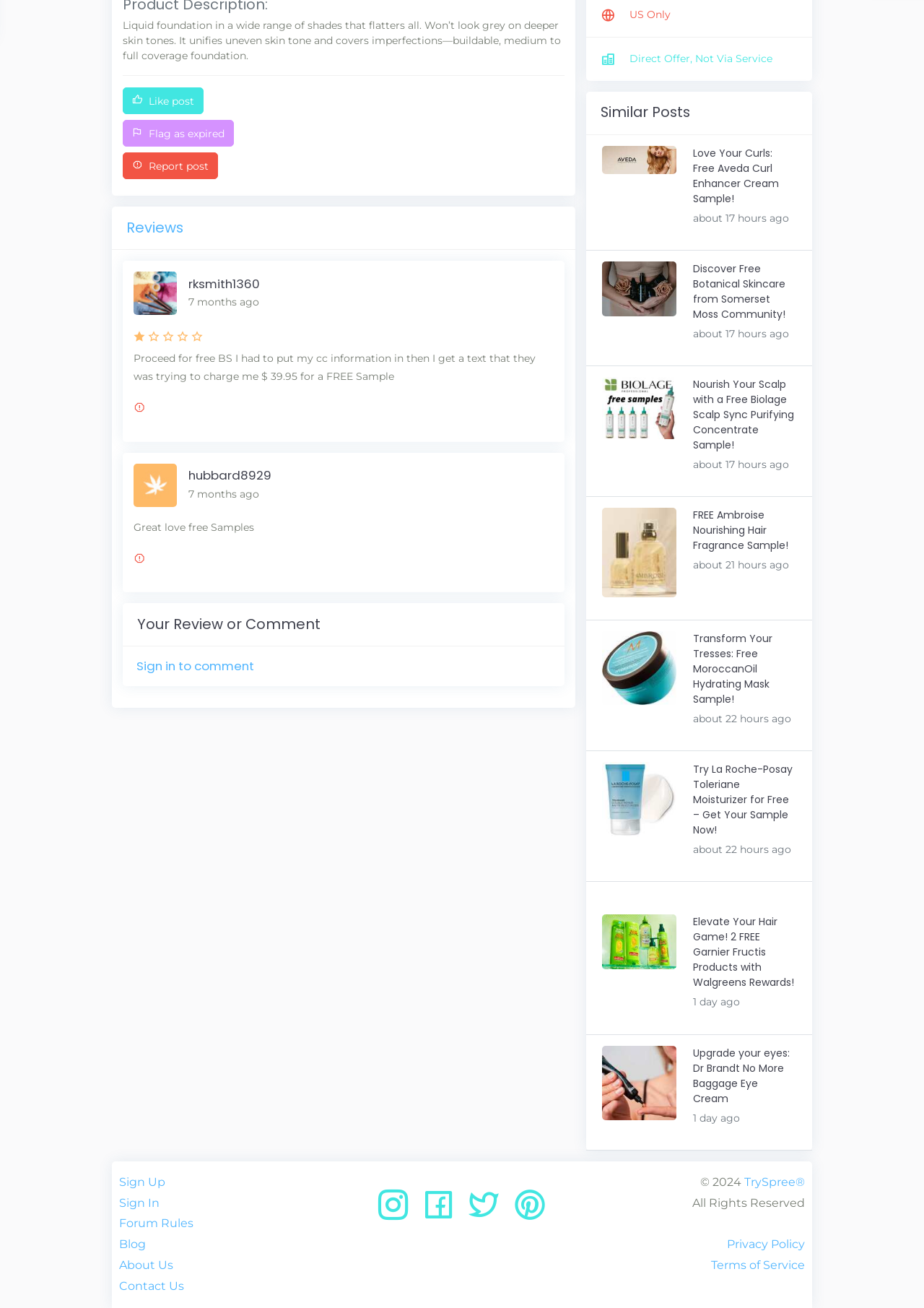What is the location restriction for the offers? Analyze the screenshot and reply with just one word or a short phrase.

US Only